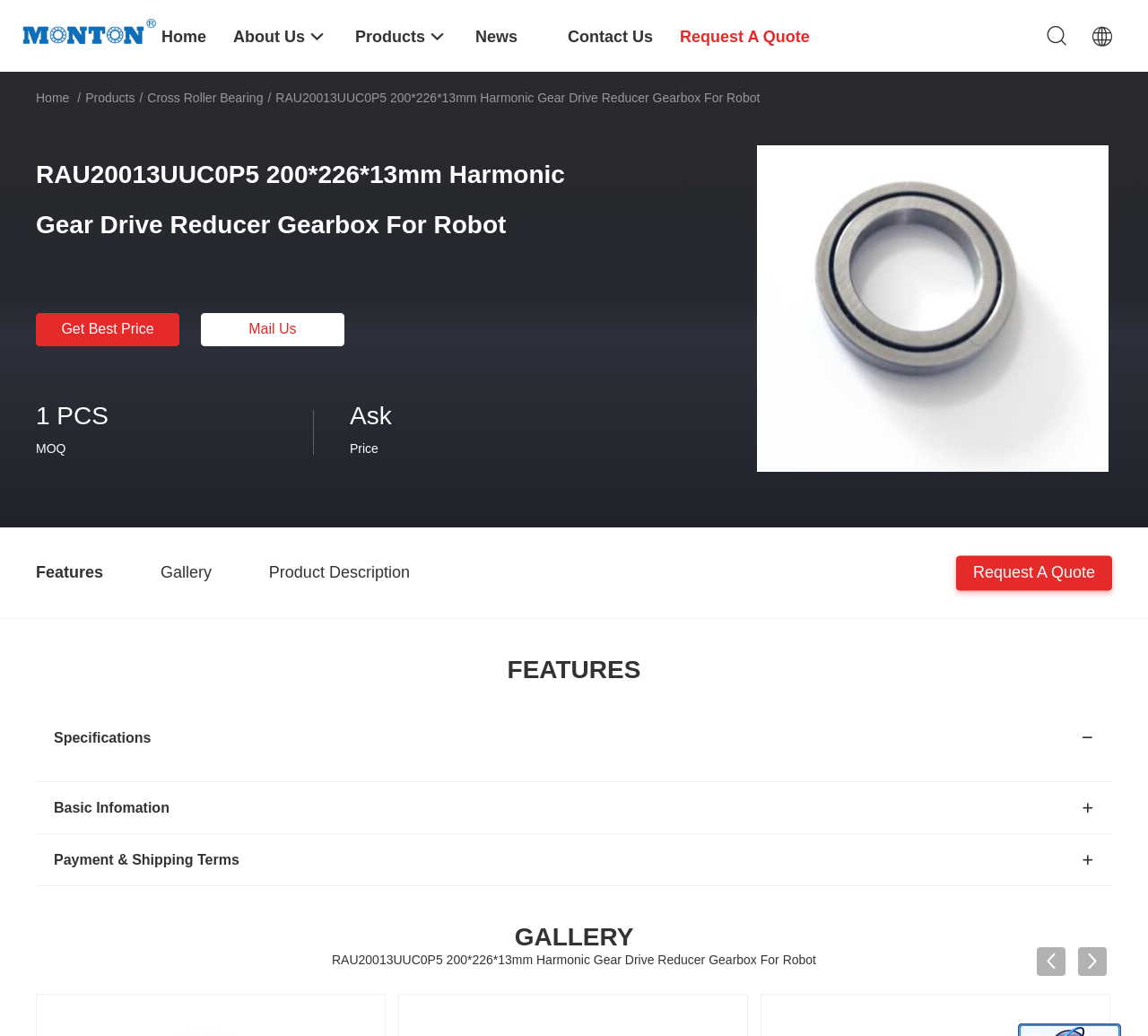Identify the first-level heading on the webpage and generate its text content.

RAU20013UUC0P5 200*226*13mm Harmonic Gear Drive Reducer Gearbox For Robot